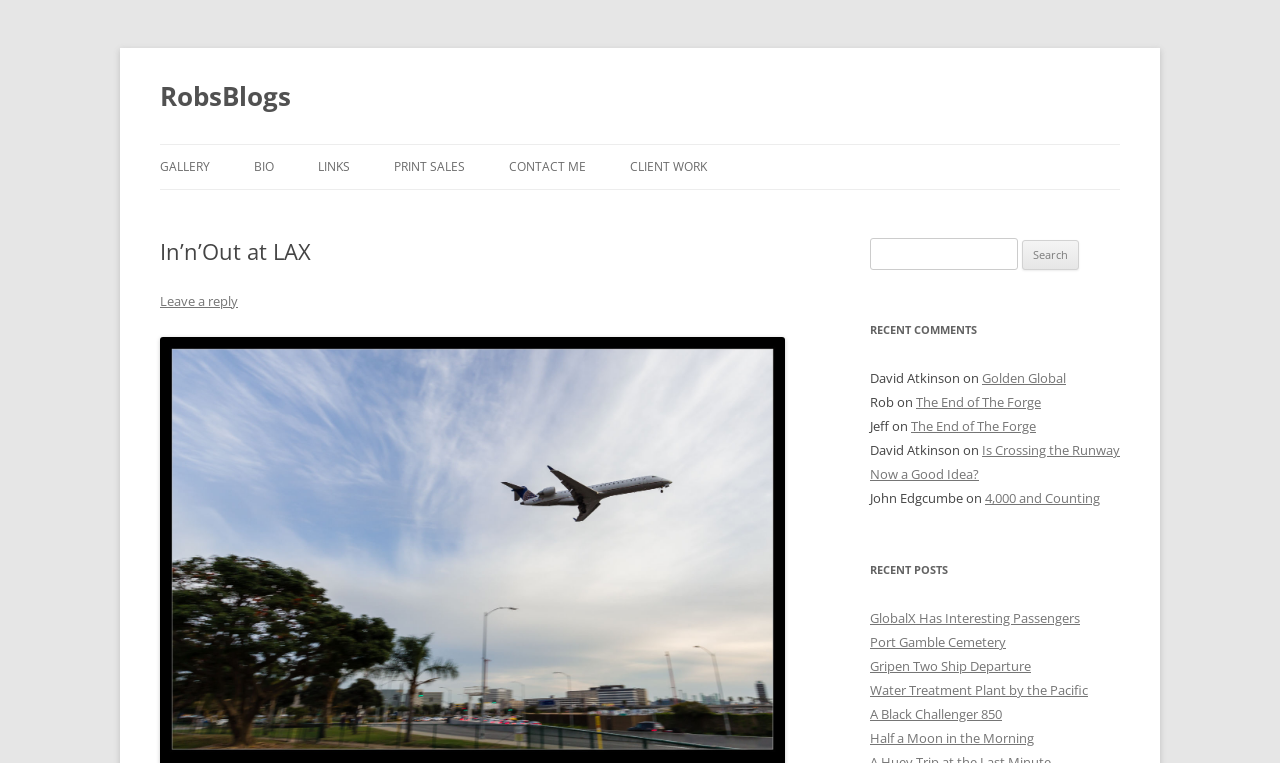Identify the bounding box coordinates of the part that should be clicked to carry out this instruction: "view midwest helicopters".

[0.492, 0.248, 0.648, 0.302]